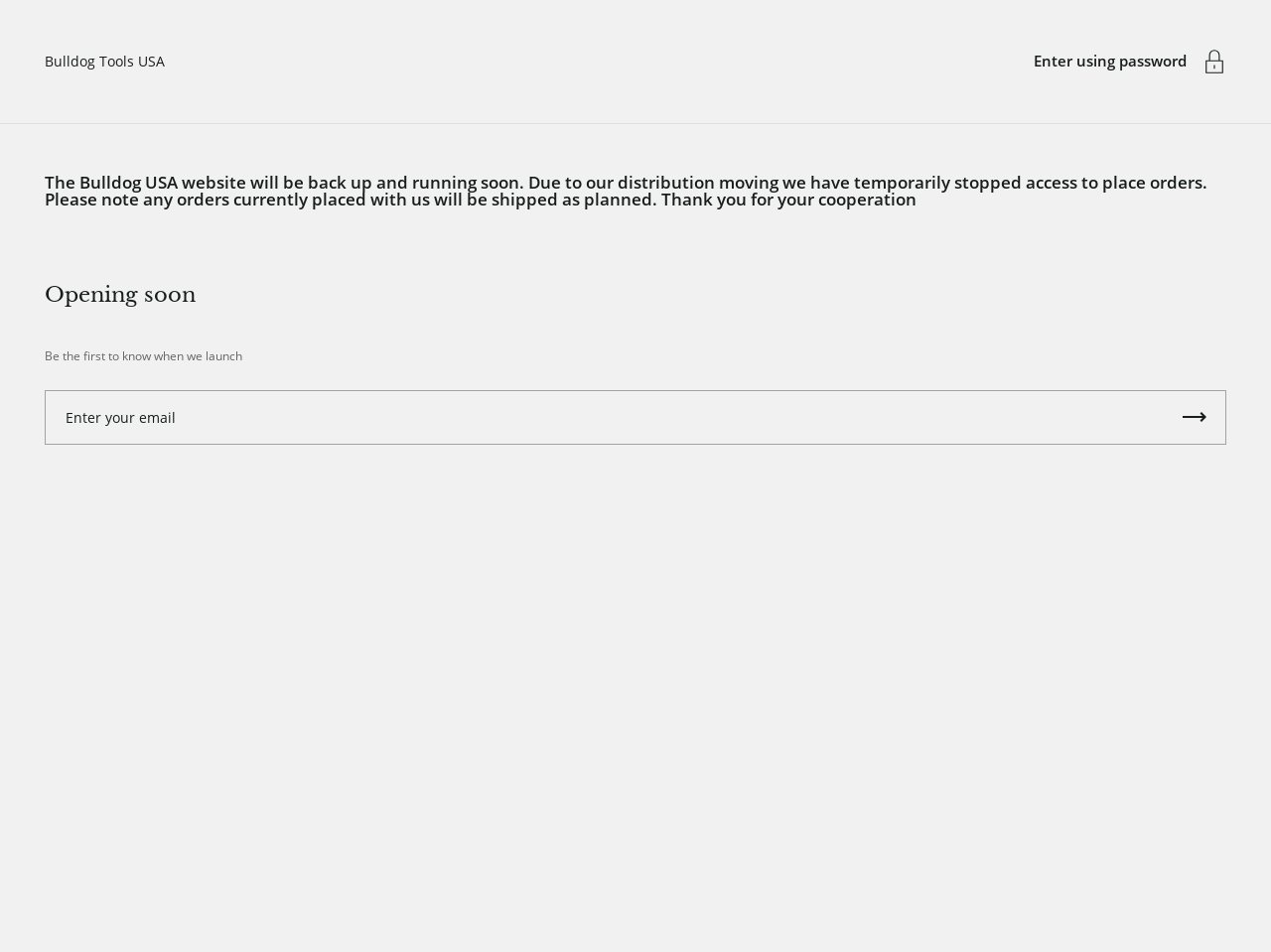What can users do to be notified when the website launches?
Using the image, provide a concise answer in one word or a short phrase.

Enter email